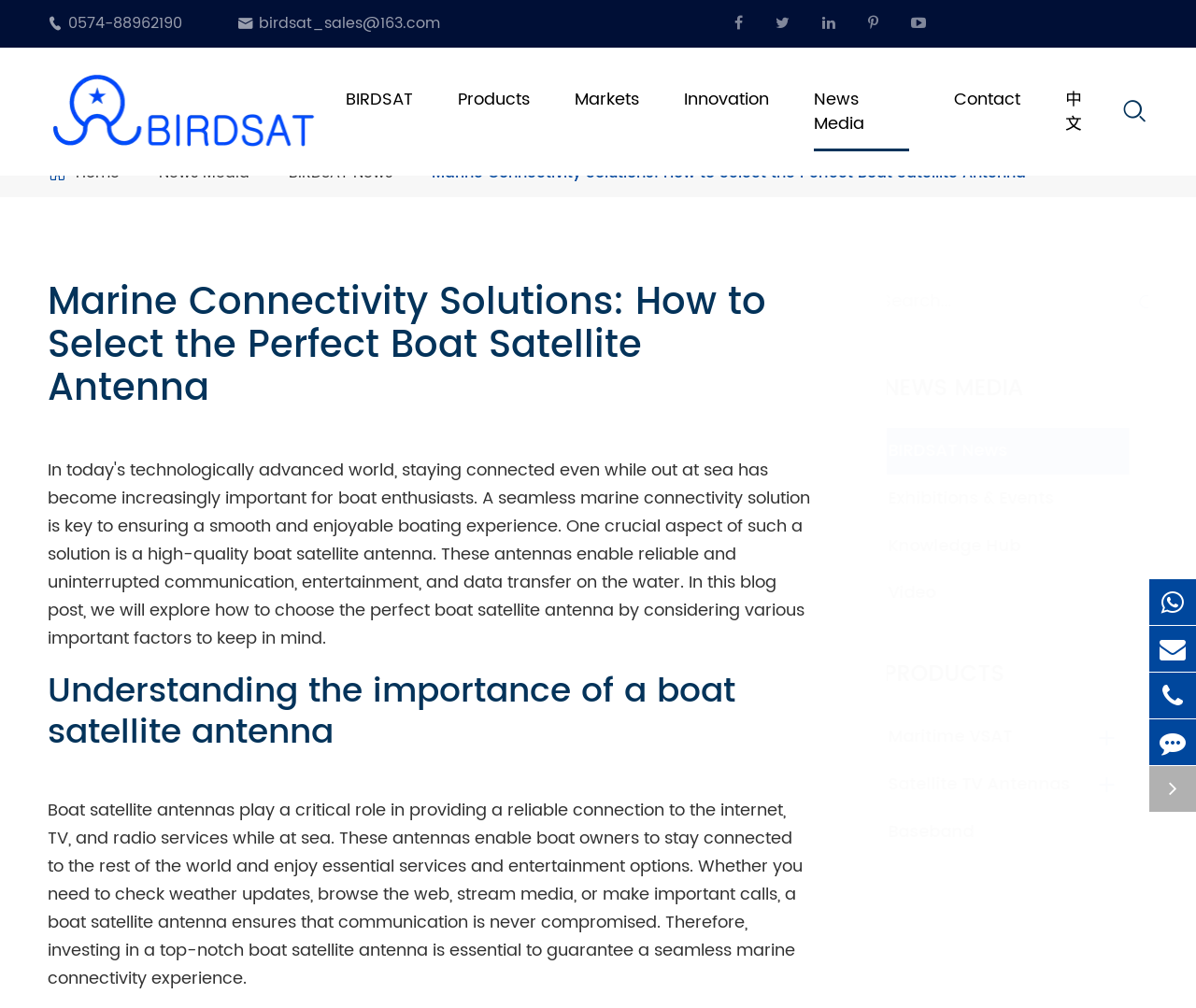What is the company name of the website?
Look at the image and construct a detailed response to the question.

I found the company name by looking at the top-left corner of the webpage, where it is displayed prominently as the title of the website.